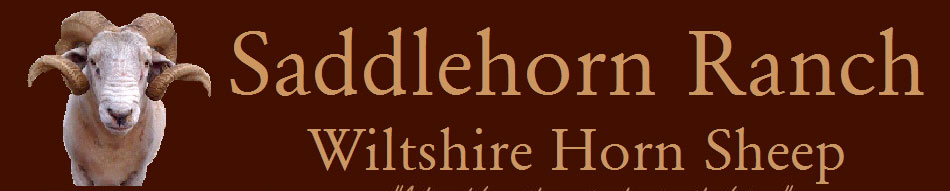Respond to the following question using a concise word or phrase: 
What is the name of the ranch?

Saddlehorn Ranch